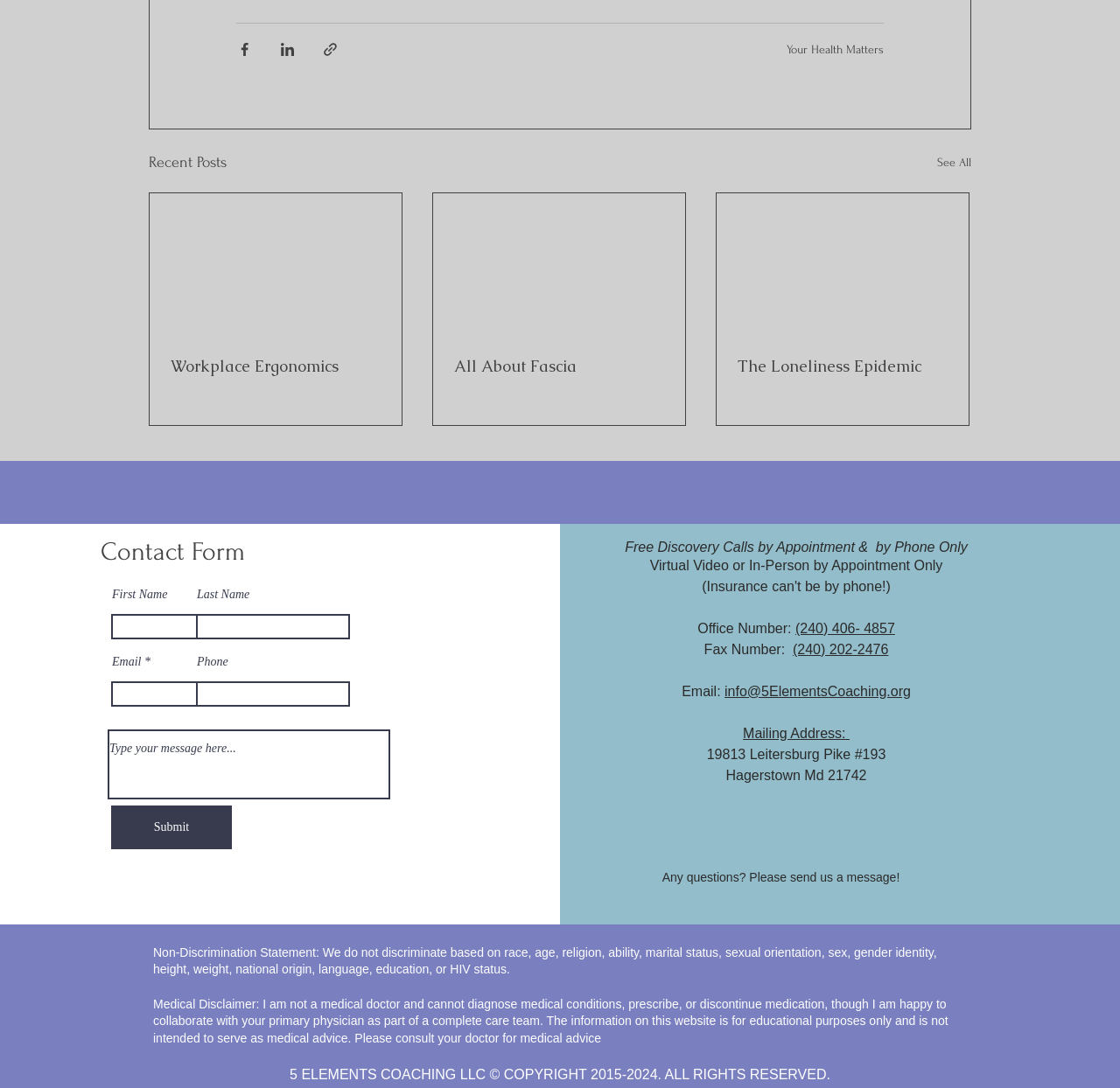Please indicate the bounding box coordinates for the clickable area to complete the following task: "Share via Facebook". The coordinates should be specified as four float numbers between 0 and 1, i.e., [left, top, right, bottom].

[0.211, 0.038, 0.226, 0.053]